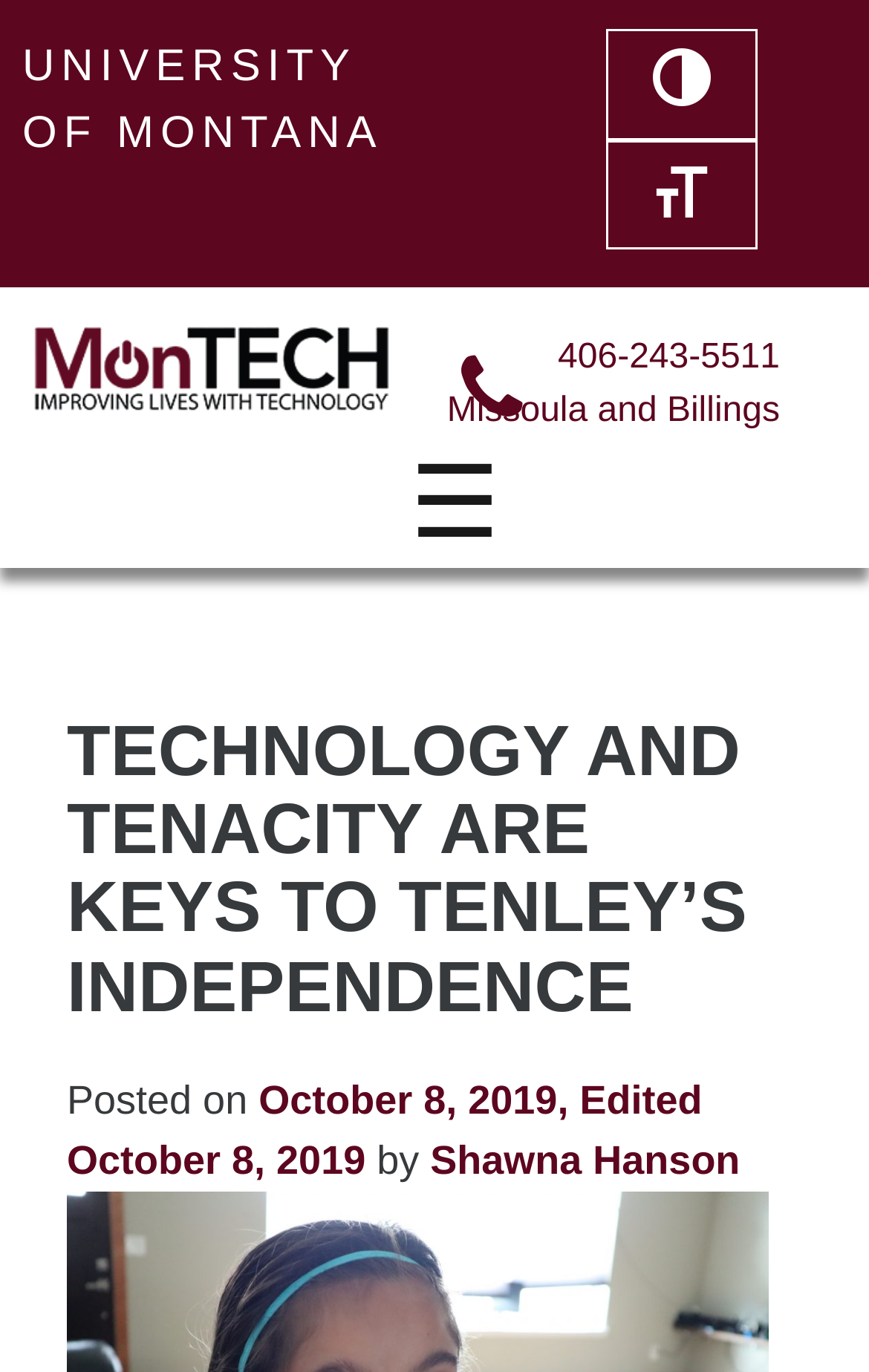Based on the element description "☰", predict the bounding box coordinates of the UI element.

[0.462, 0.328, 0.585, 0.412]